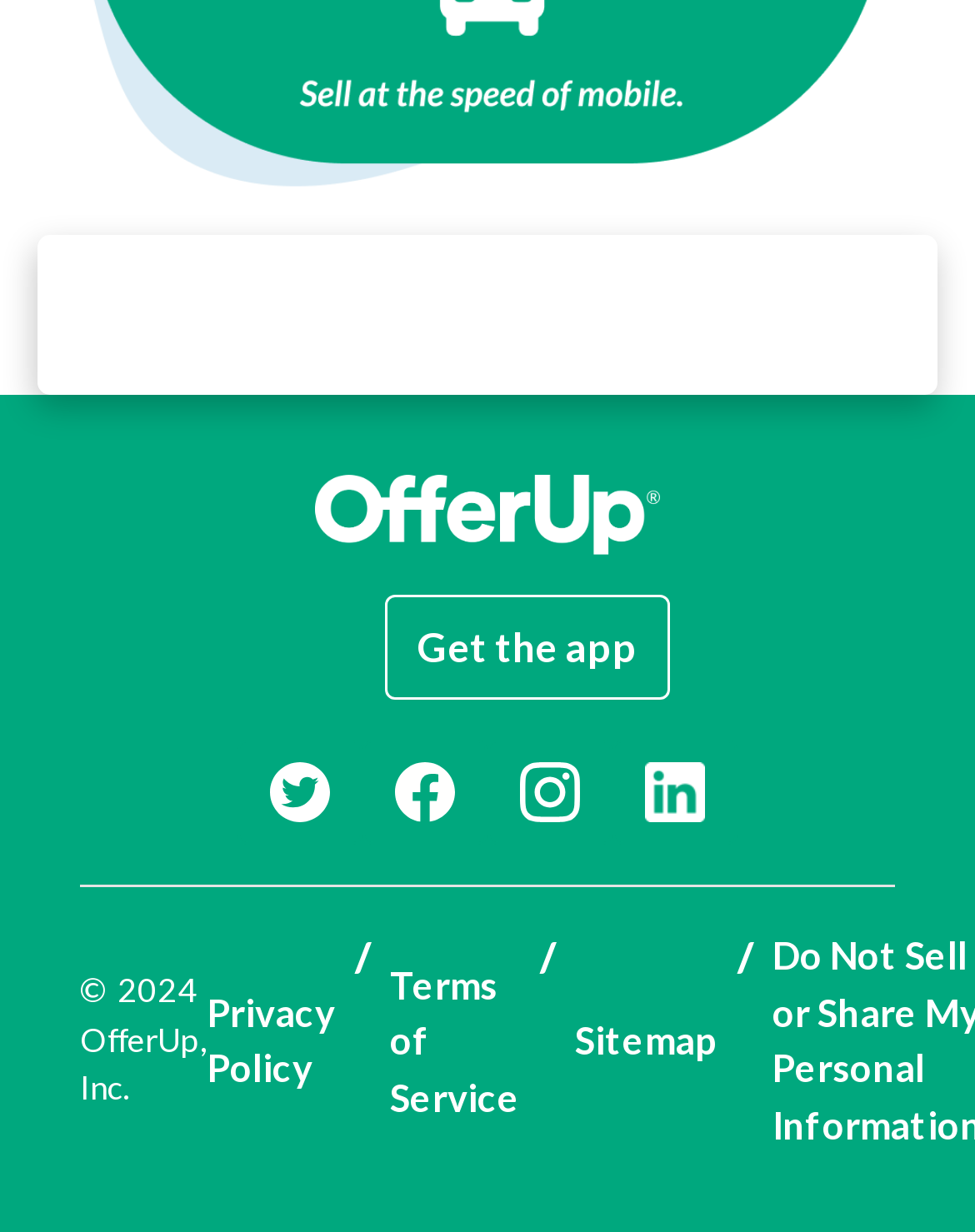How many social media logos are displayed? Based on the screenshot, please respond with a single word or phrase.

4